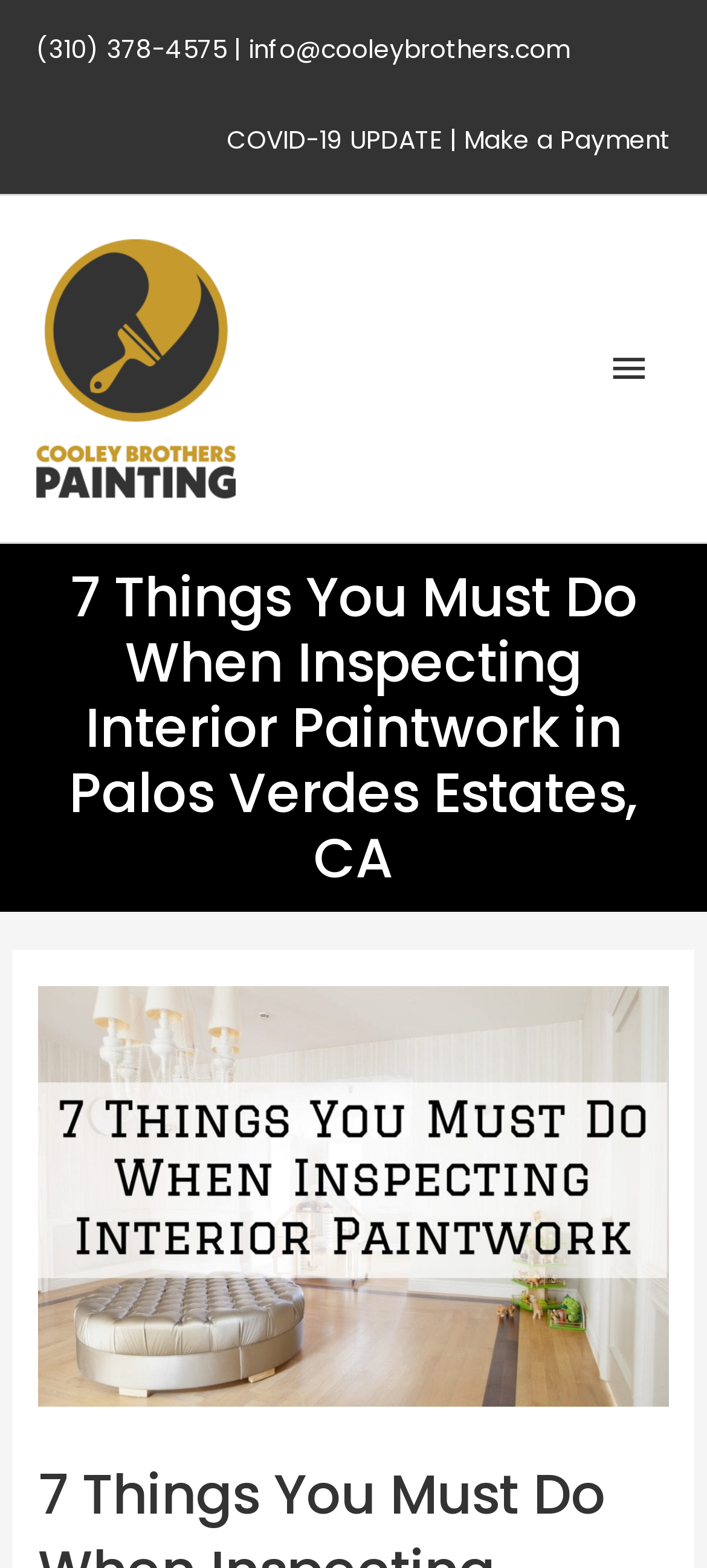What is the phone number on the top left?
Look at the image and respond with a single word or a short phrase.

(310) 378-4575